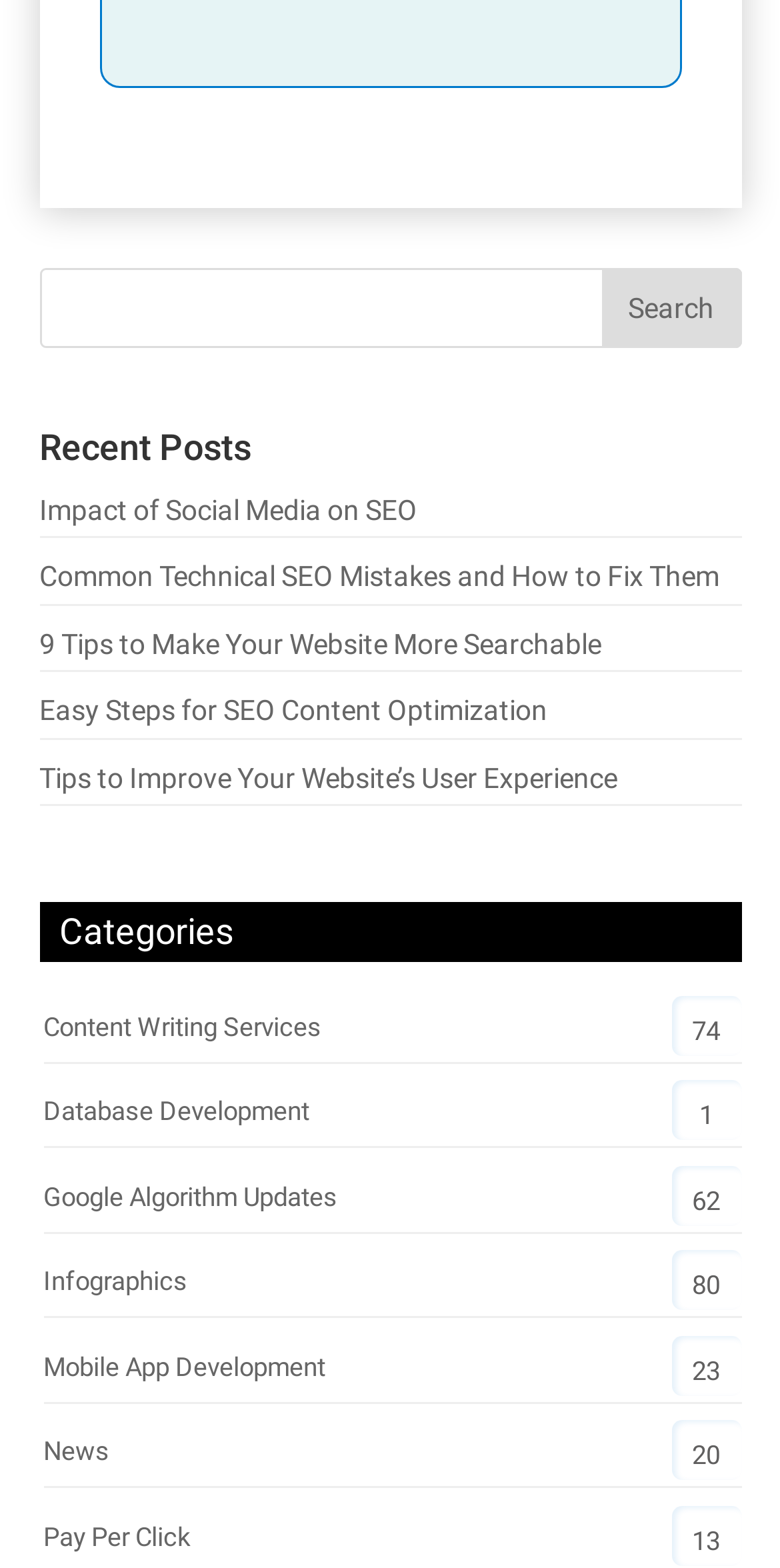Please identify the bounding box coordinates of the clickable region that I should interact with to perform the following instruction: "Explore the category of Content Writing Services". The coordinates should be expressed as four float numbers between 0 and 1, i.e., [left, top, right, bottom].

[0.055, 0.632, 0.412, 0.677]